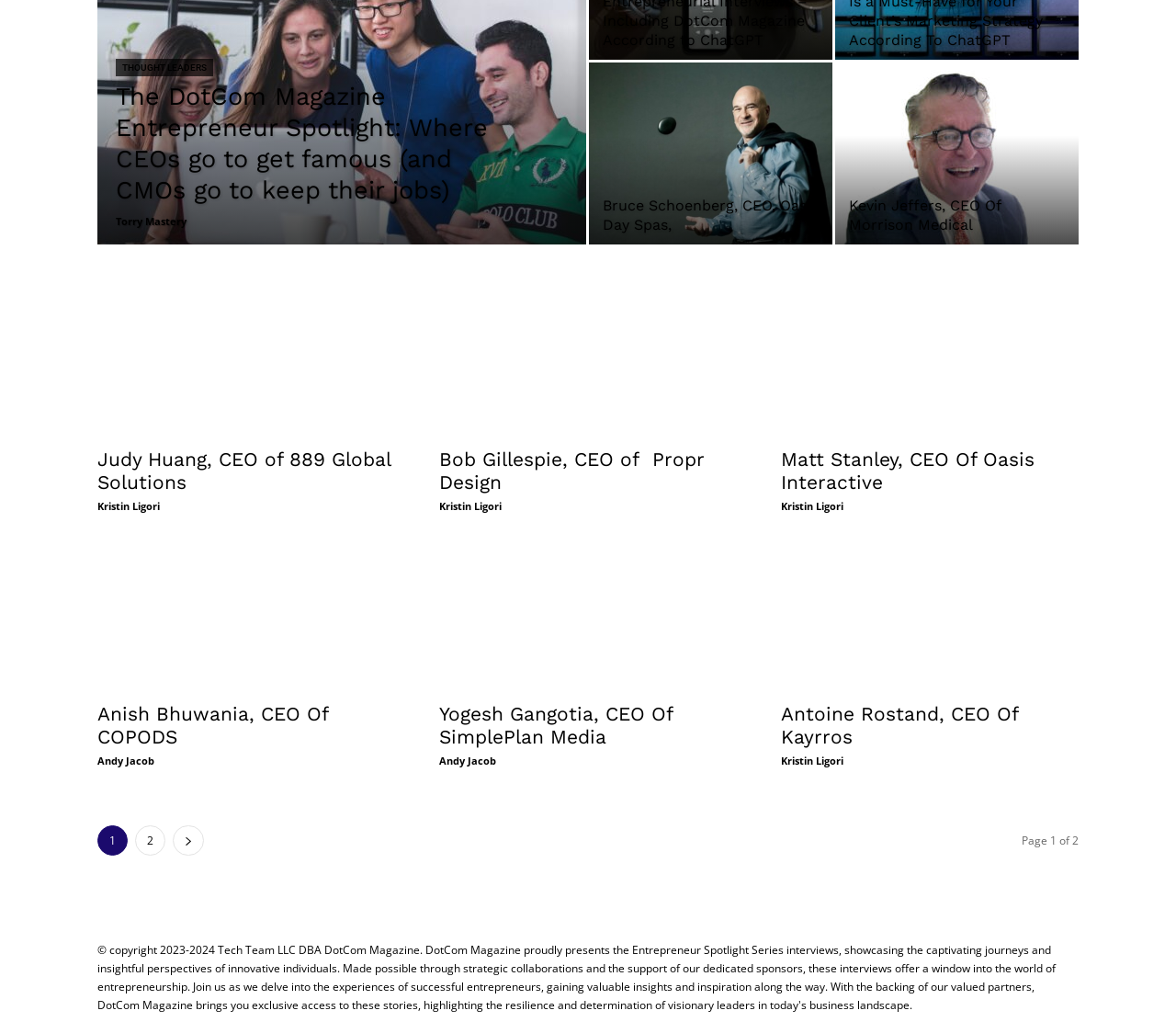Can you show the bounding box coordinates of the region to click on to complete the task described in the instruction: "Go to the next page"?

[0.147, 0.808, 0.173, 0.837]